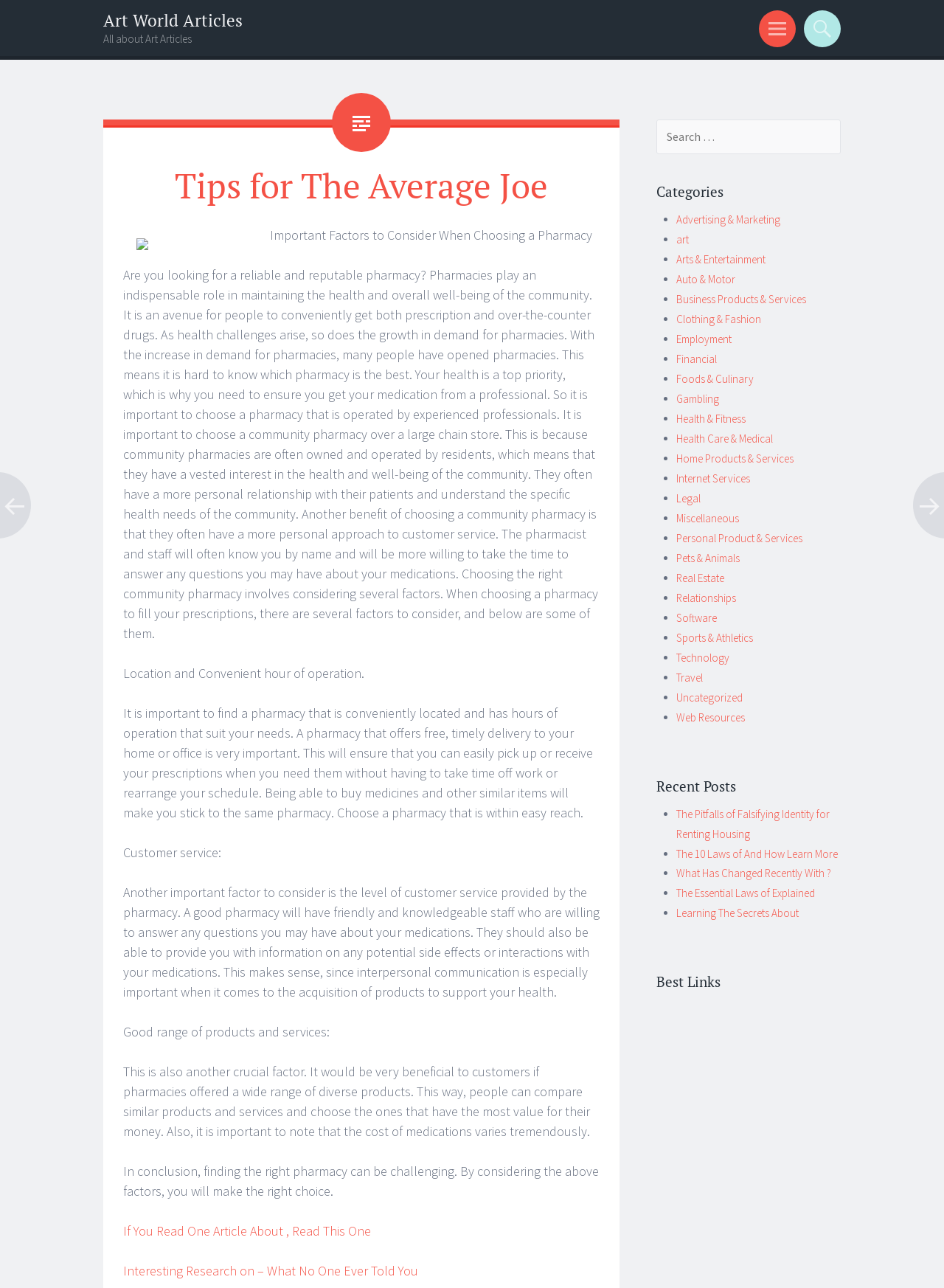Specify the bounding box coordinates of the region I need to click to perform the following instruction: "Click on the link about falsifying identity for renting housing". The coordinates must be four float numbers in the range of 0 to 1, i.e., [left, top, right, bottom].

[0.716, 0.626, 0.879, 0.653]